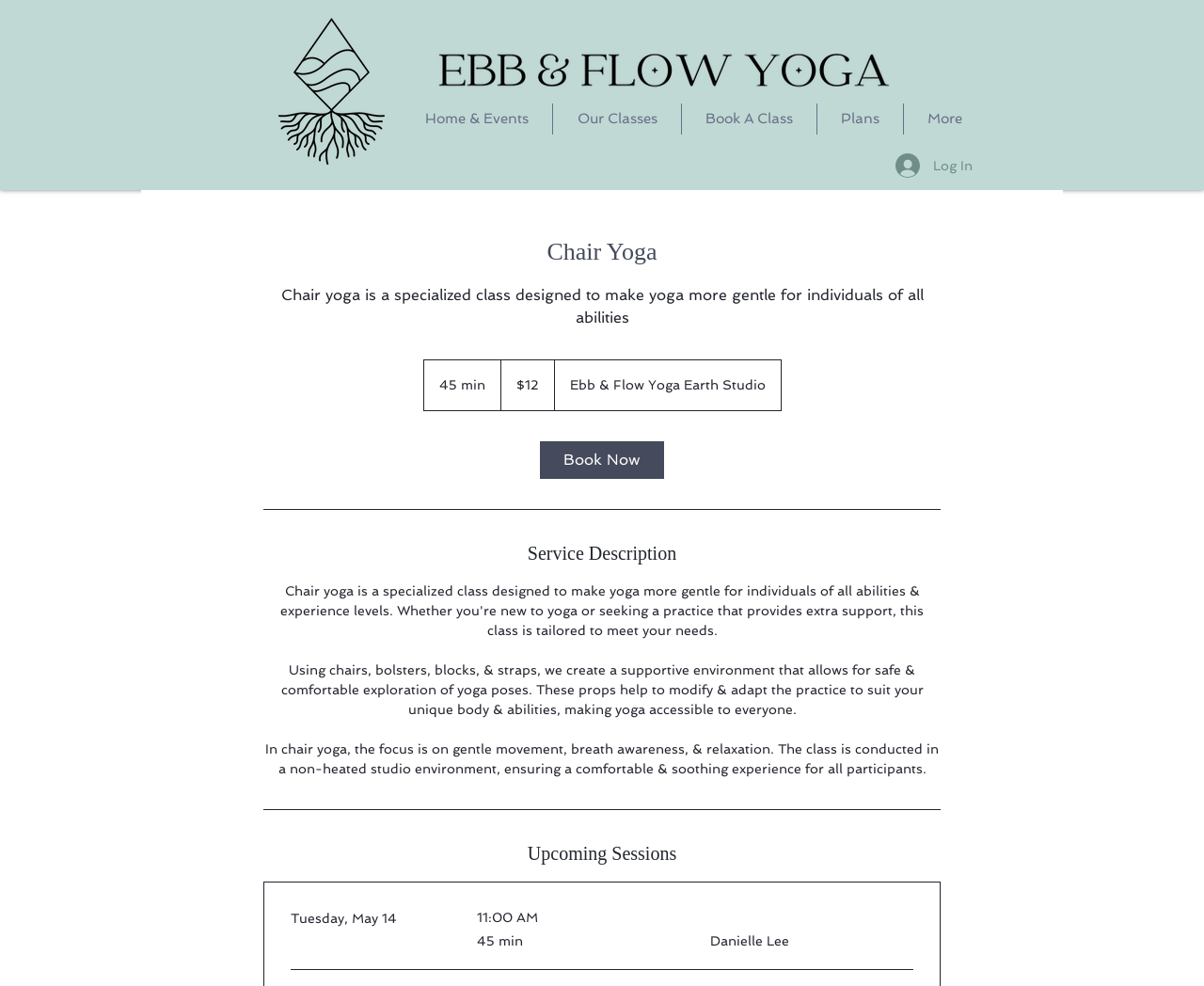Answer the following in one word or a short phrase: 
Who is the instructor for the upcoming session?

Danielle Lee